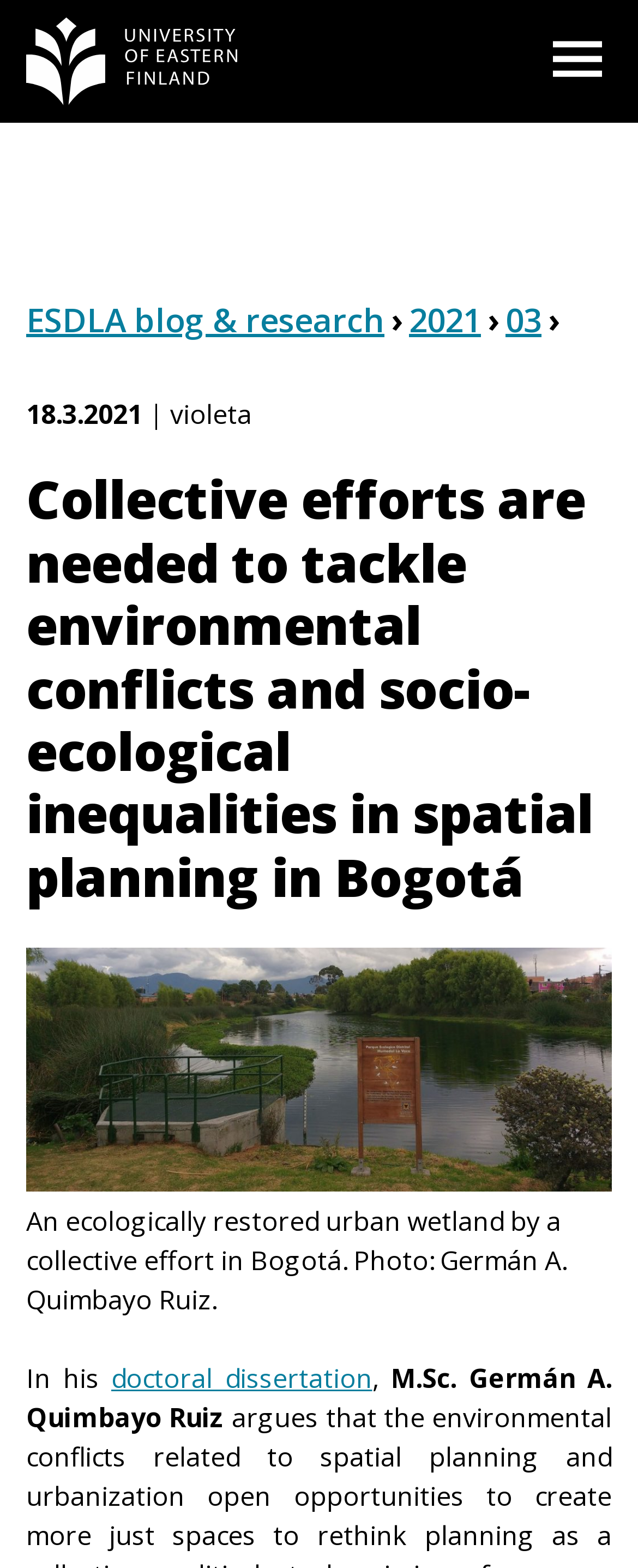What is the name of the research institution?
Please provide a detailed and thorough answer to the question.

The name of the research institution can be found in the top-left corner of the webpage, where it says 'ESDLA blog & research'.